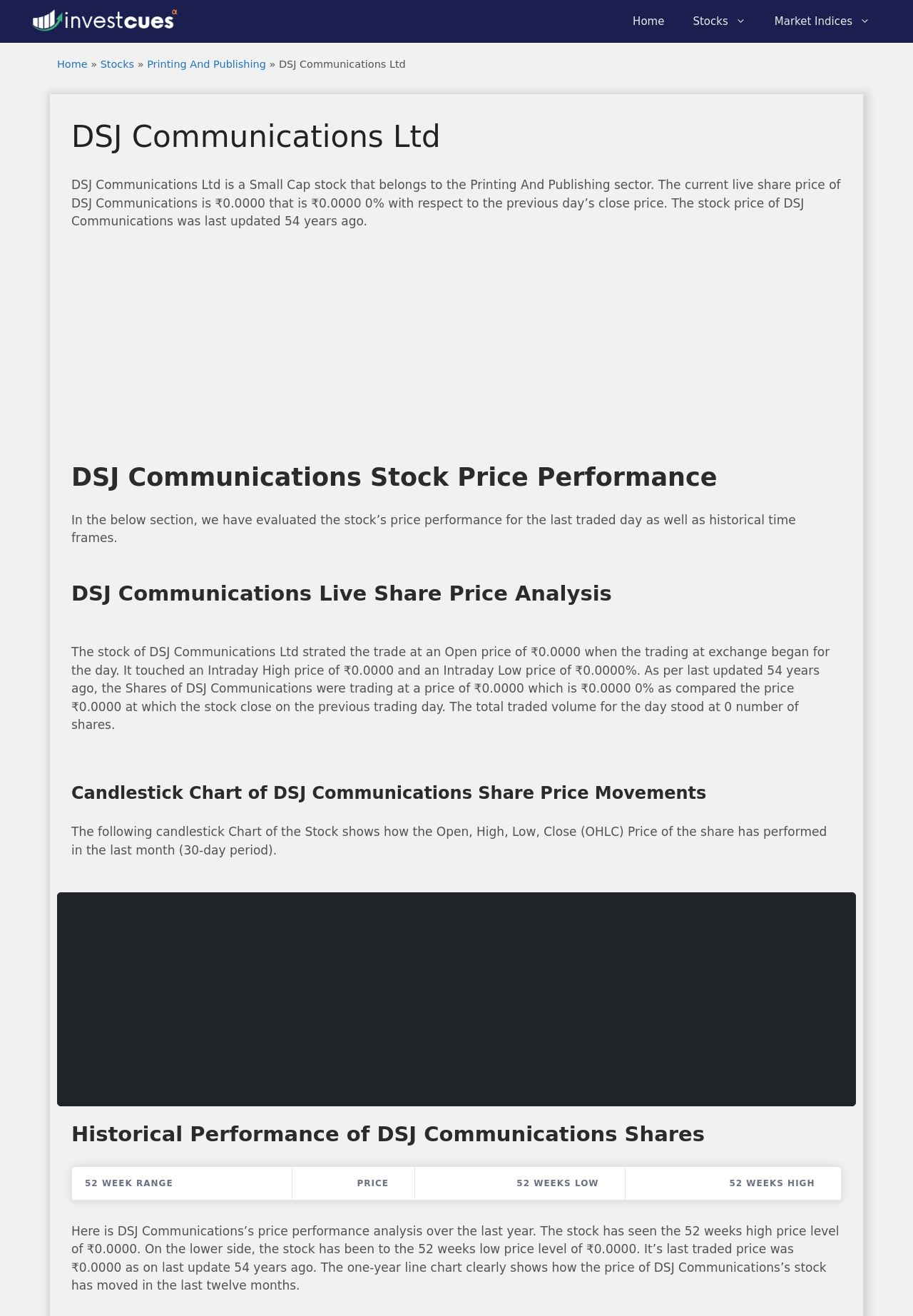Determine the bounding box for the HTML element described here: "Market Indices". The coordinates should be given as [left, top, right, bottom] with each number being a float between 0 and 1.

[0.833, 0.0, 0.969, 0.033]